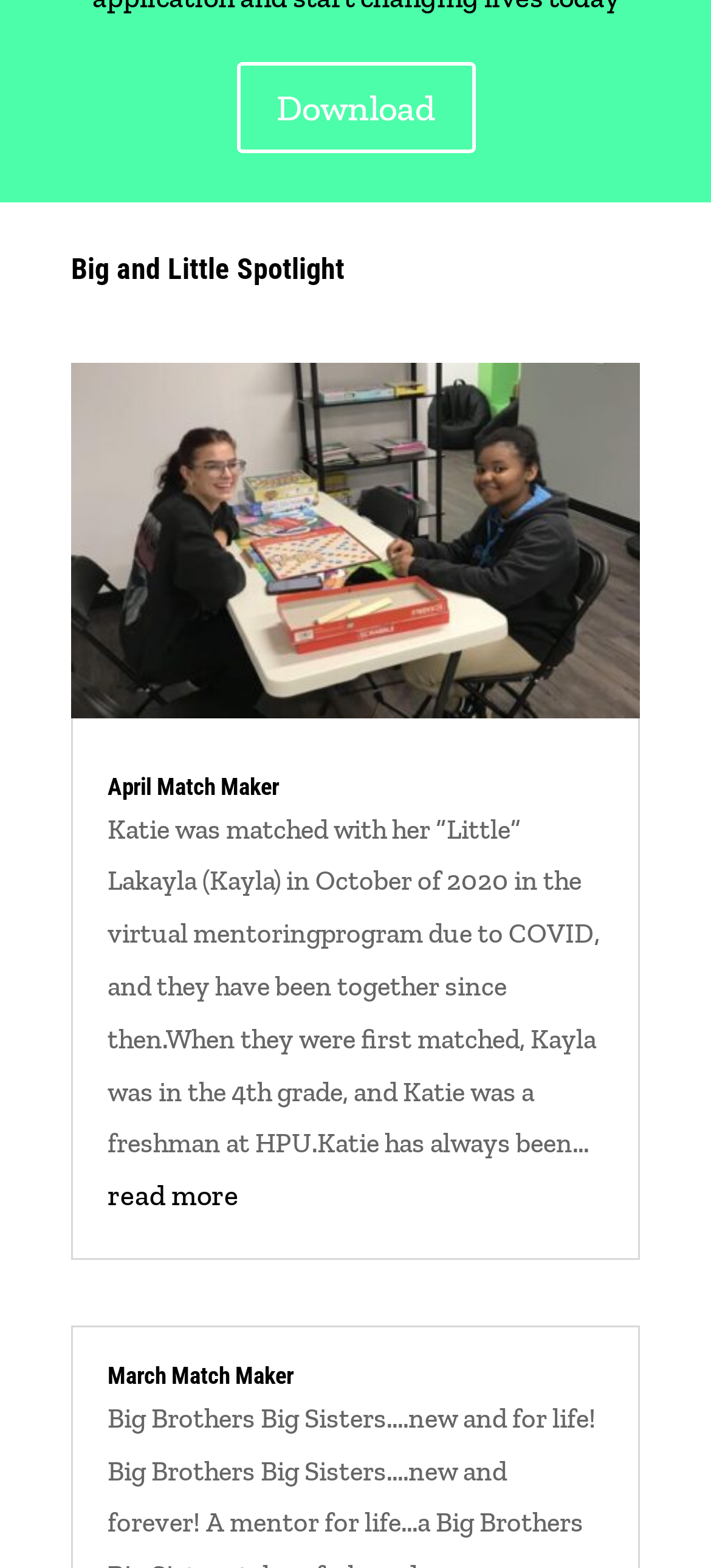Find the bounding box of the element with the following description: "Download". The coordinates must be four float numbers between 0 and 1, formatted as [left, top, right, bottom].

[0.332, 0.039, 0.668, 0.098]